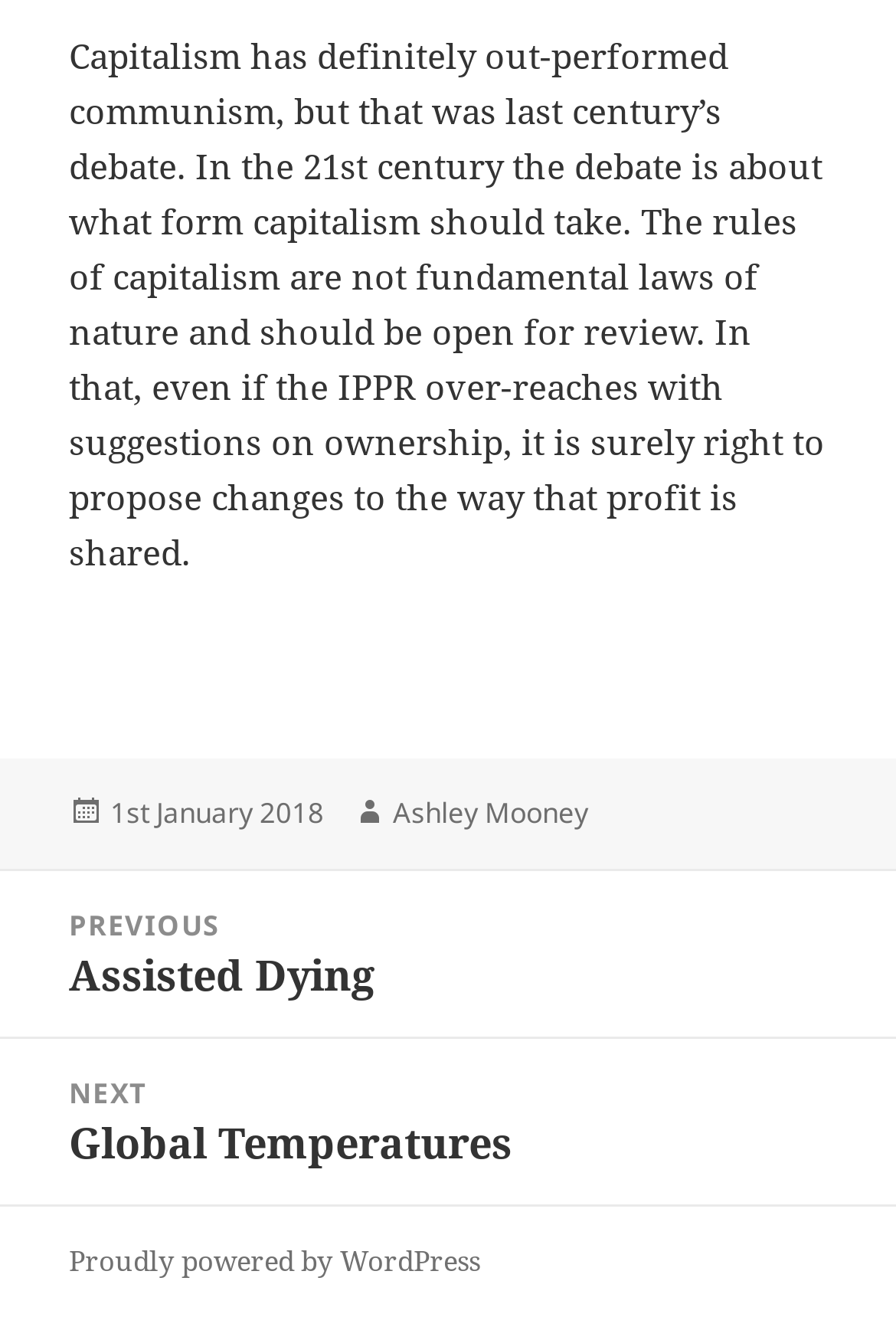What platform is the website powered by?
Using the image as a reference, give an elaborate response to the question.

The website is powered by WordPress, as stated in the content info section of the webpage, where it is mentioned 'Proudly powered by WordPress'.